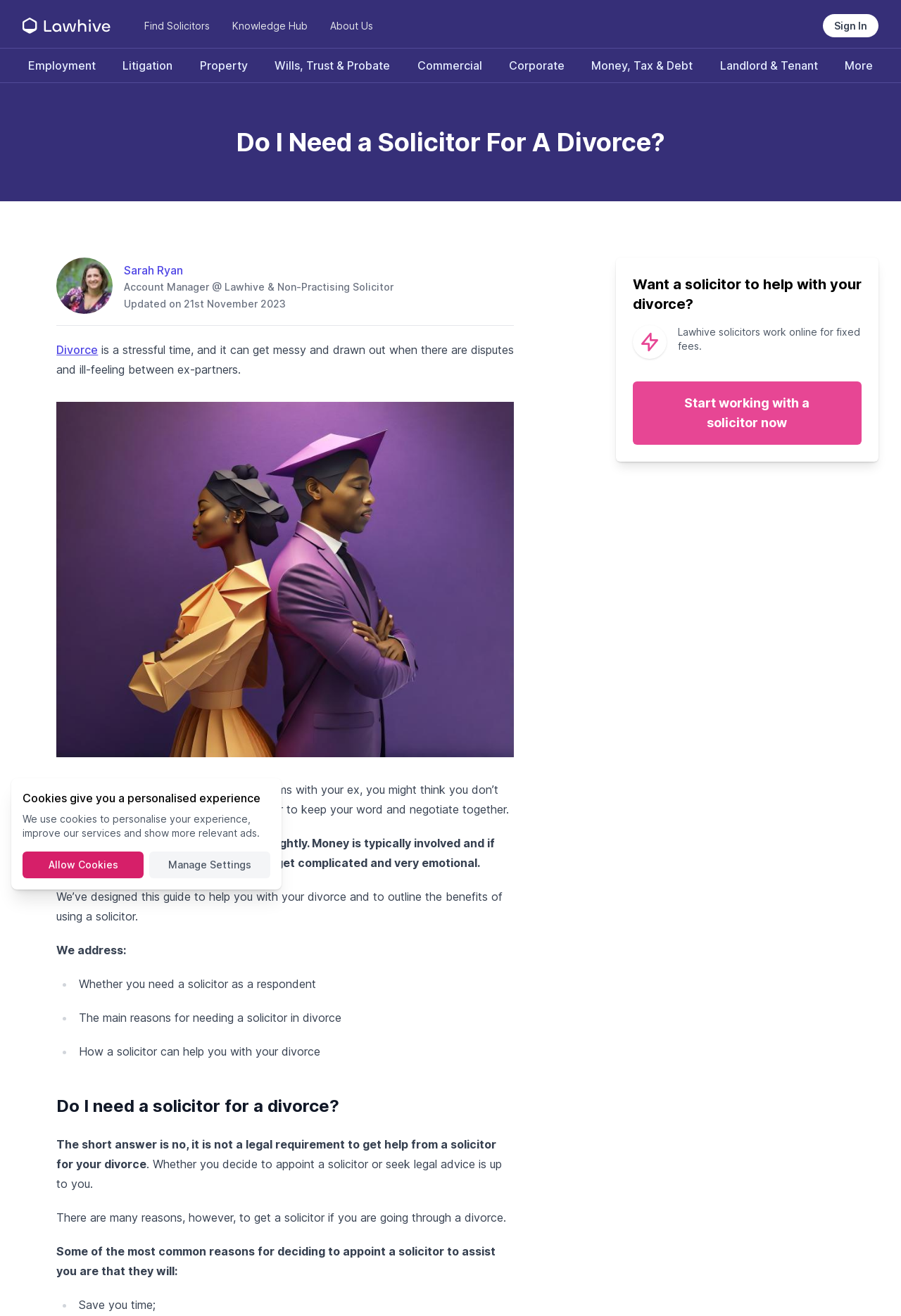Find the bounding box coordinates of the clickable area required to complete the following action: "Click the 'More' link".

[0.938, 0.041, 0.969, 0.058]